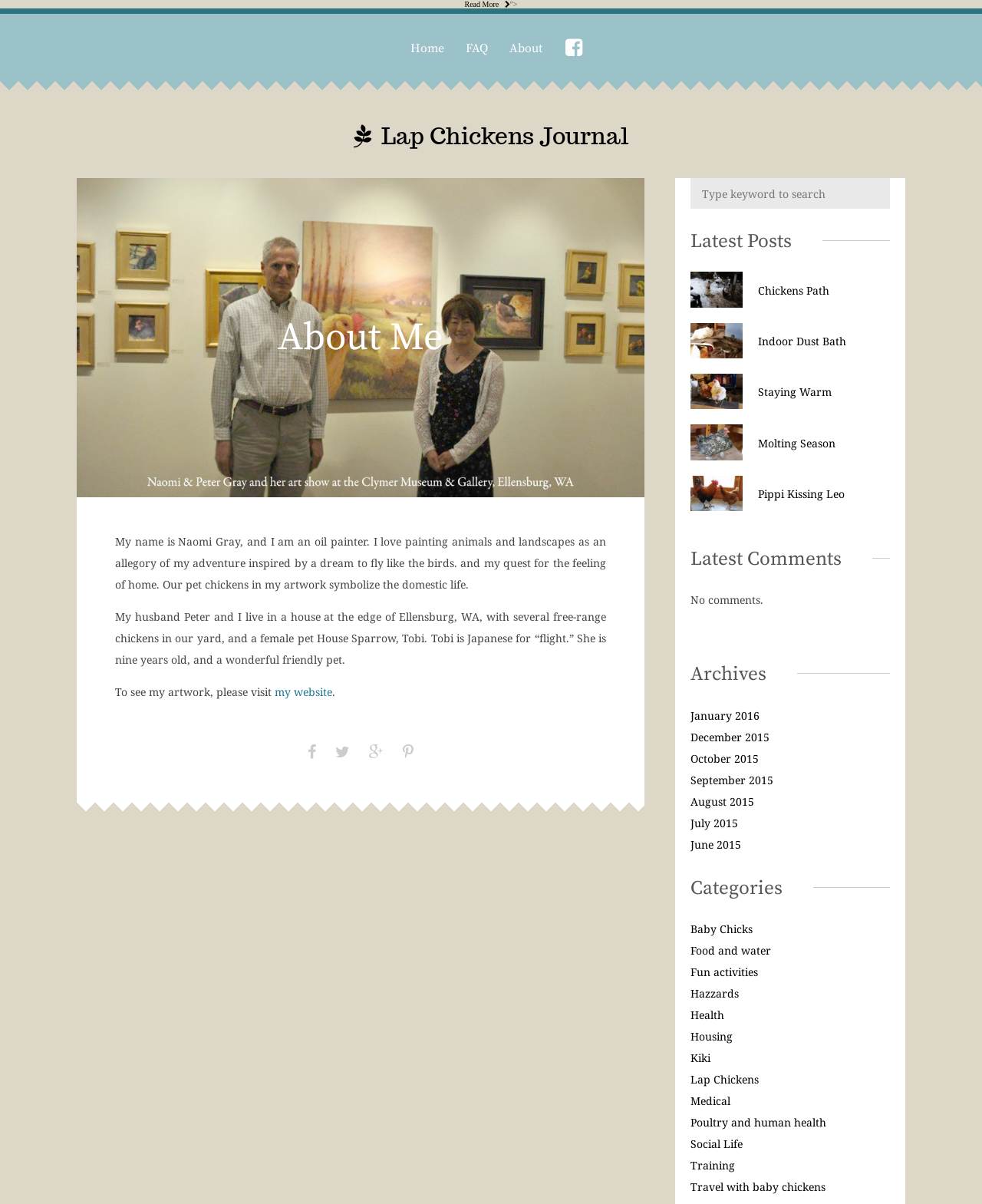Determine the coordinates of the bounding box for the clickable area needed to execute this instruction: "Contact us now".

None